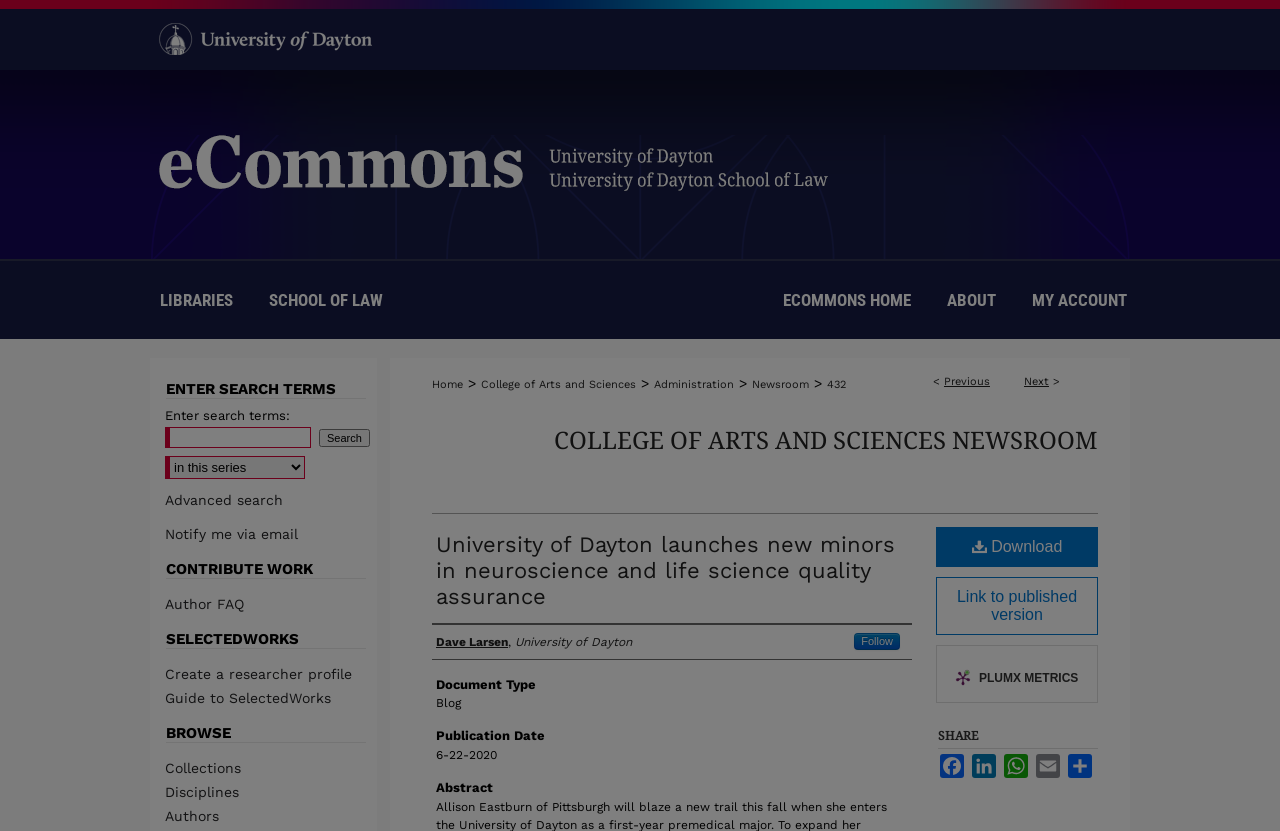Produce an extensive caption that describes everything on the webpage.

The webpage appears to be a news article from the University of Dayton, with the title "University of Dayton launches new minors in neuroscience and life science quality assurance" by Dave Larsen. 

At the top of the page, there is a menu bar with links to "Menu", "eCommons", "LIBRARIES", "SCHOOL OF LAW", "ECOMMONS HOME", "ABOUT", and "MY ACCOUNT". Below this, there is a breadcrumb navigation bar with links to "Home", "College of Arts and Sciences", "Administration", "Newsroom", and "432". 

The main content of the page is divided into sections, with headings such as "COLLEGE OF ARTS AND SCIENCES NEWSROOM", "University of Dayton launches new minors in neuroscience and life science quality assurance", "Author(s)", "Document Type", "Publication Date", and "Abstract". 

There are also links to "Download" and "Link to published version" on the right side of the page. Additionally, there are social media sharing links, including "Facebook", "LinkedIn", "WhatsApp", and "Email", under the "SHARE" heading. 

On the left side of the page, there is a search bar with a label "ENTER SEARCH TERMS" and a button to "Search". Below this, there are links to "Advanced search", "Notify me via email", "Author FAQ", "Create a researcher profile", "Guide to SelectedWorks", and sections to "BROWSE" by "Collections", "Disciplines", and "Authors".